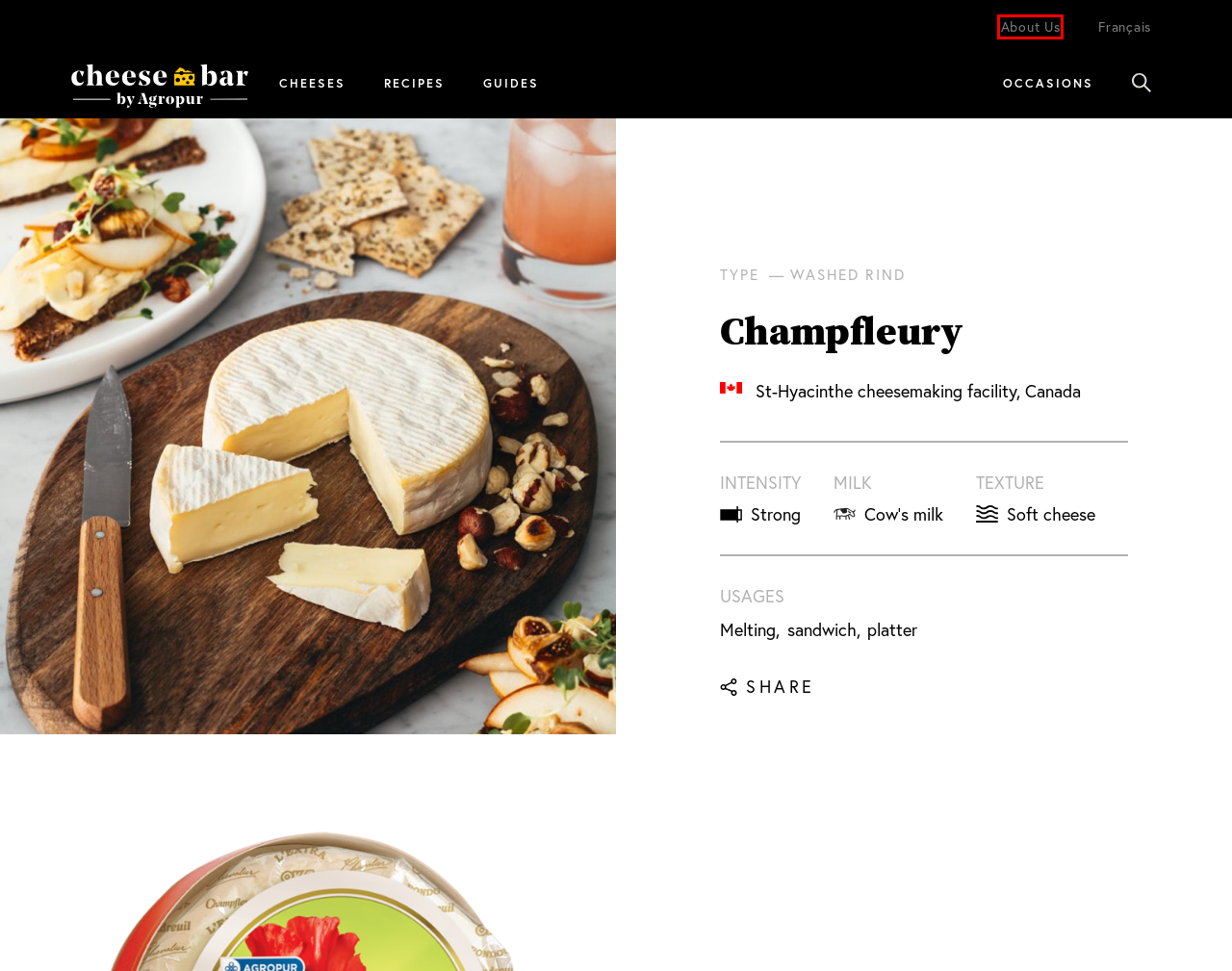You see a screenshot of a webpage with a red bounding box surrounding an element. Pick the webpage description that most accurately represents the new webpage after interacting with the element in the red bounding box. The options are:
A. Recipes | Cheesebar
B. Homepage | Cheesebar
C. Occasions | Cheesebar
D. accessiBe Guide for Screen Reader Users - accessiBe
E. Cheeses | Cheesebar
F. Guides | Cheesebar
G. About Us | Cheesebar
H. Champfleury | Bar à Fromages

G